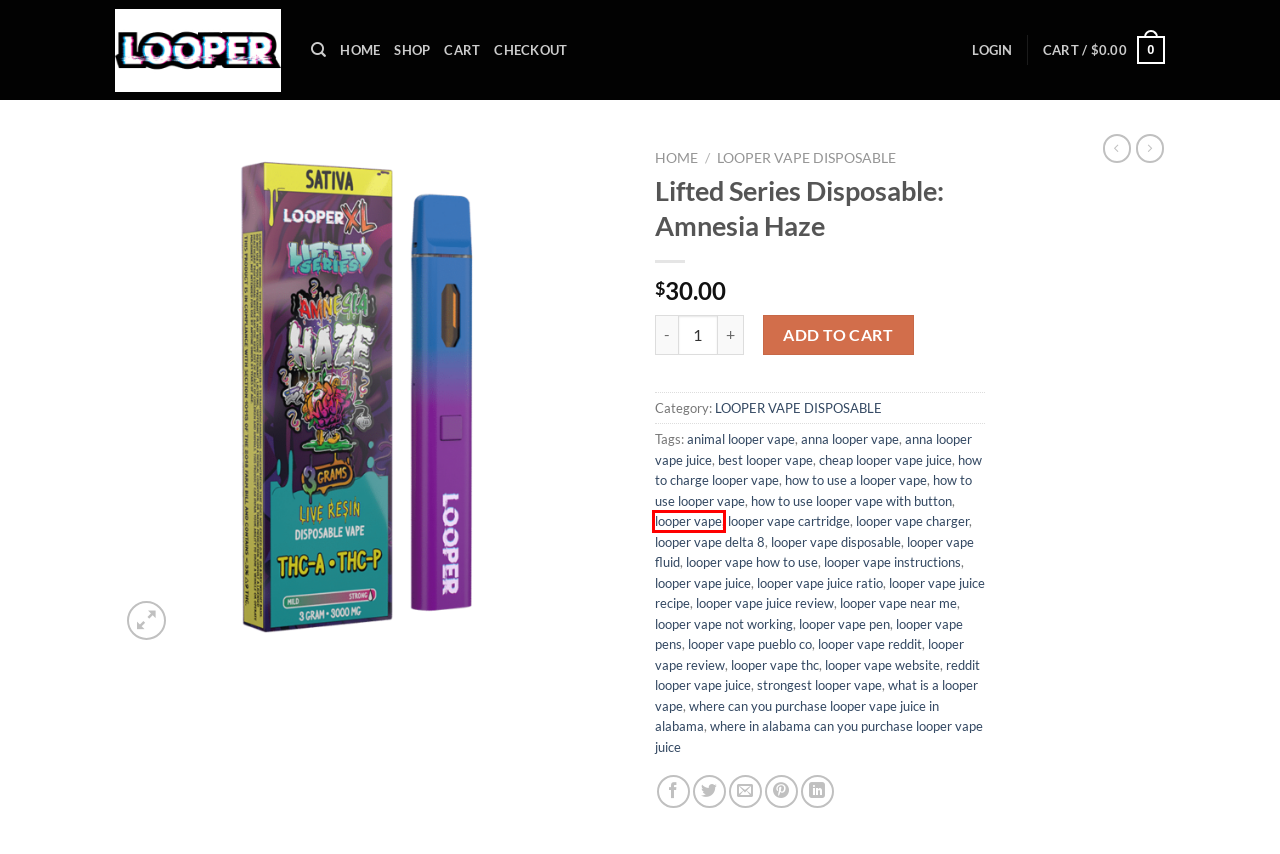You are provided with a screenshot of a webpage highlighting a UI element with a red bounding box. Choose the most suitable webpage description that matches the new page after clicking the element in the bounding box. Here are the candidates:
A. looper vape Archives - Looper Vape
B. looper vape juice Archives - Looper Vape
C. looper vape thc Archives - Looper Vape
D. how to use looper vape Archives - Looper Vape
E. looper vape review Archives - Looper Vape
F. looper vape disposable Archives - Looper Vape
G. looper vape not working Archives - Looper Vape
H. looper vape website Archives - Looper Vape

A